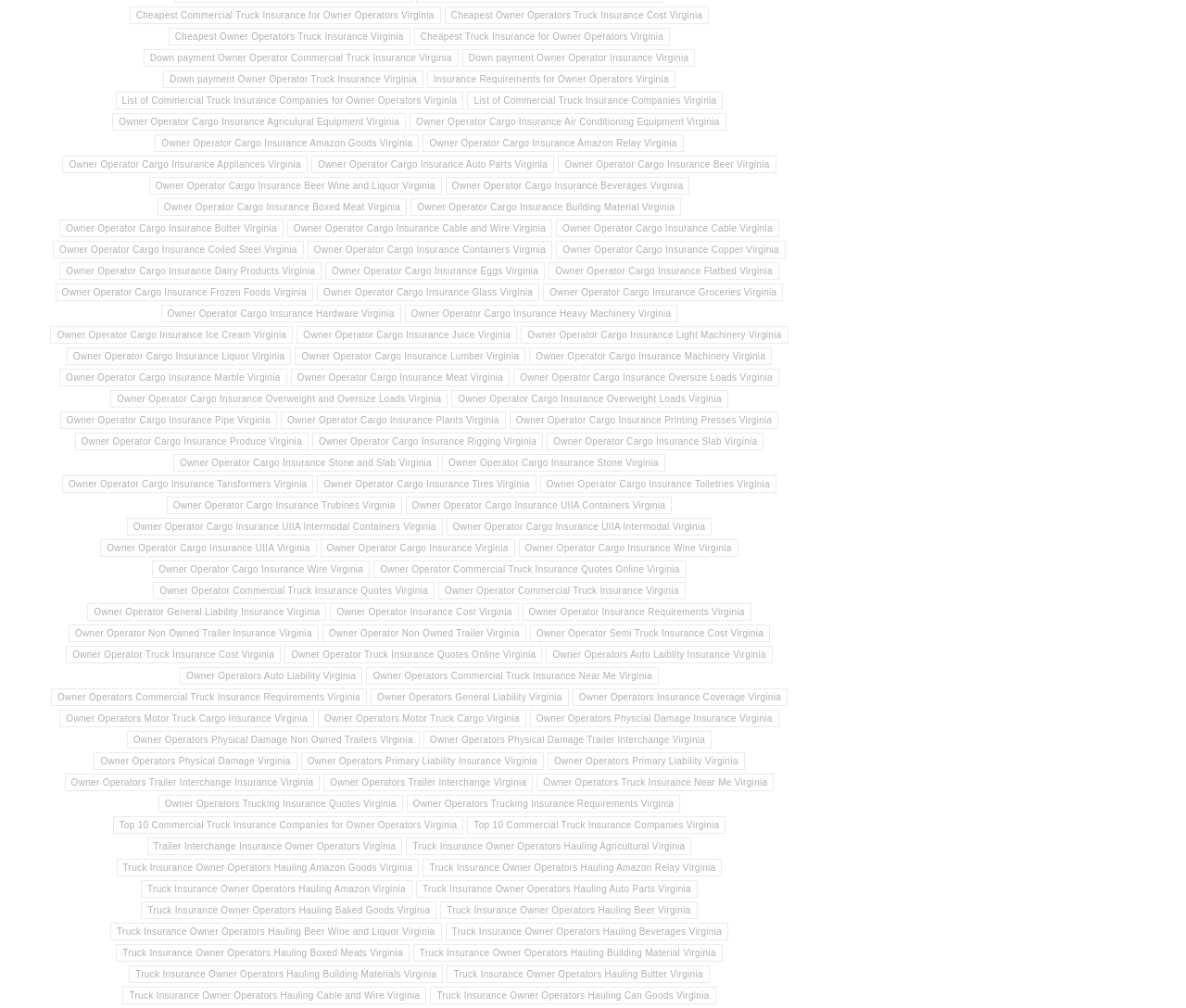Kindly provide the bounding box coordinates of the section you need to click on to fulfill the given instruction: "Learn about down payment owner operator truck insurance in Virginia".

[0.138, 0.037, 0.357, 0.055]